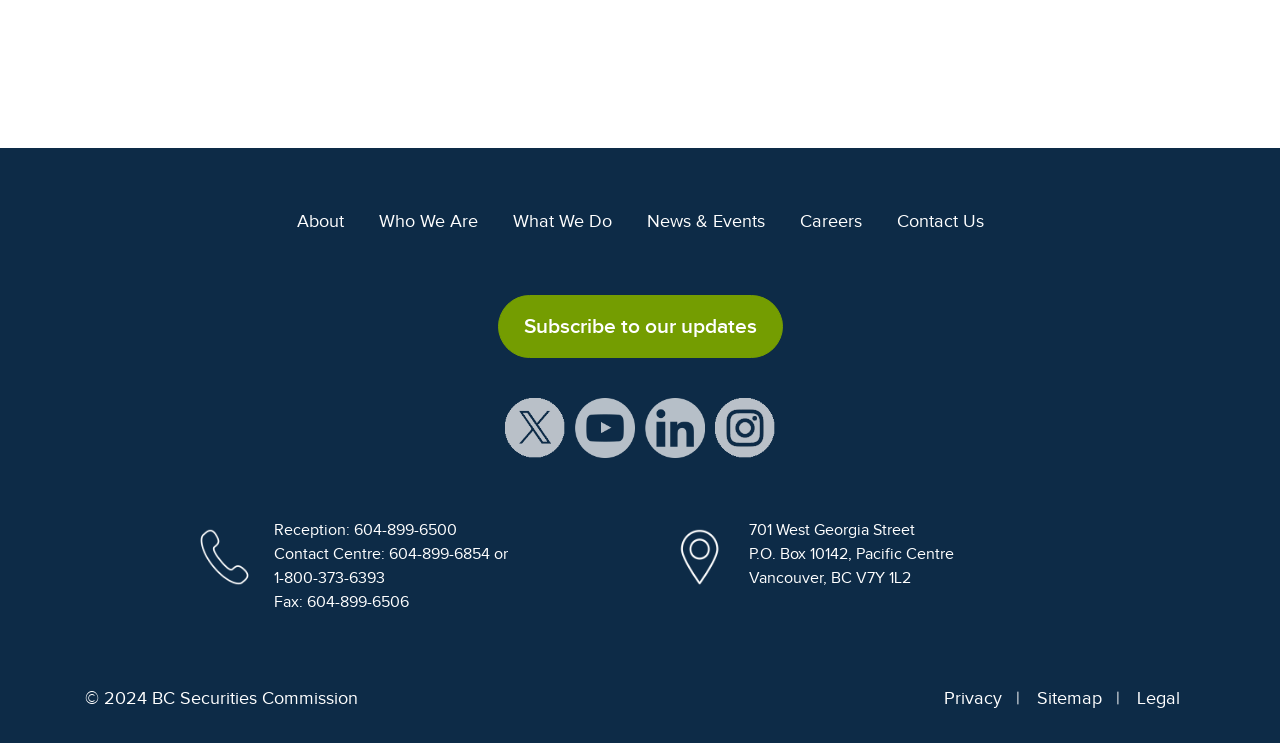Provide the bounding box for the UI element matching this description: "Men".

None